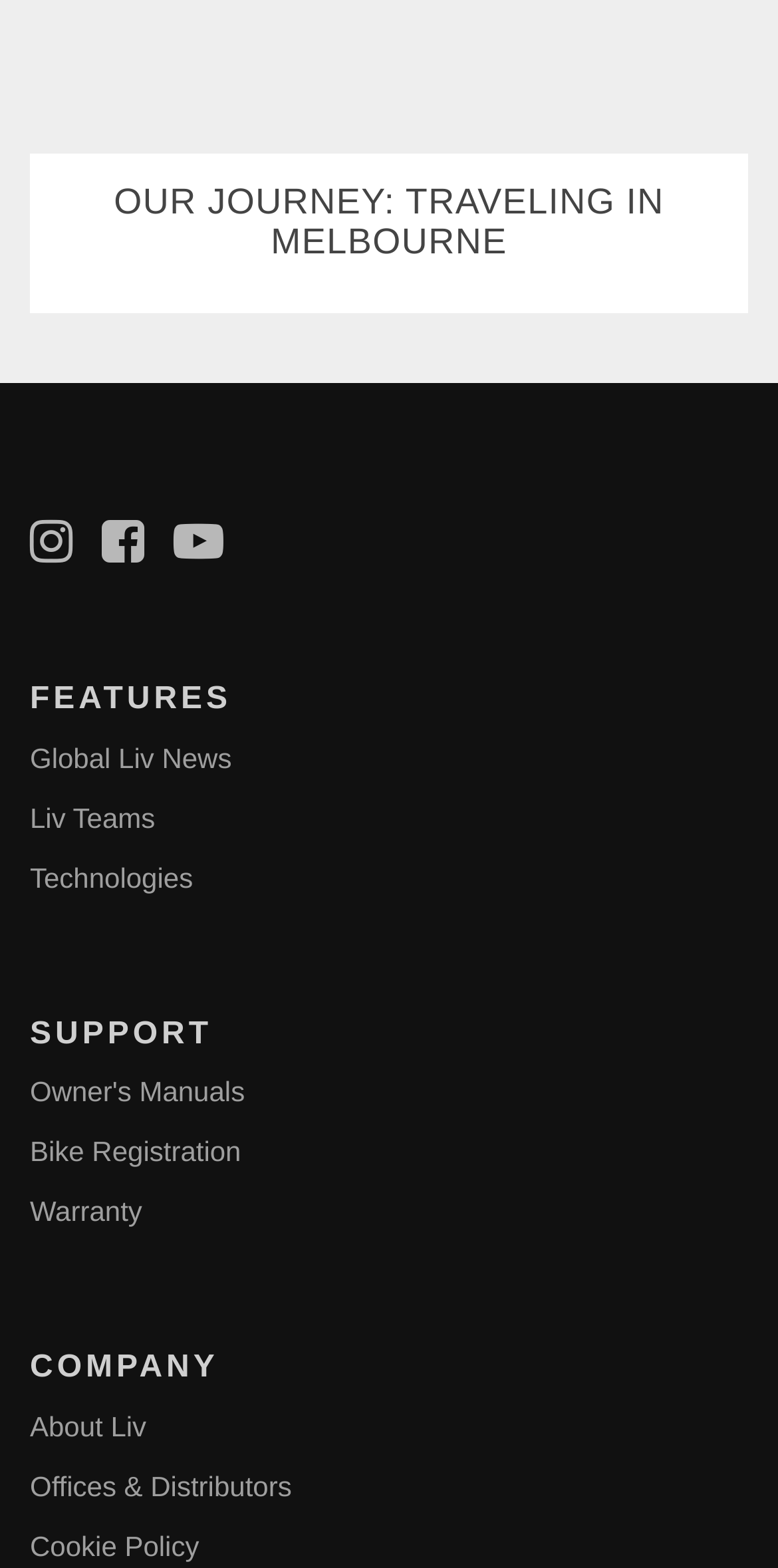Given the description of a UI element: "Technologies", identify the bounding box coordinates of the matching element in the webpage screenshot.

[0.038, 0.549, 0.248, 0.57]